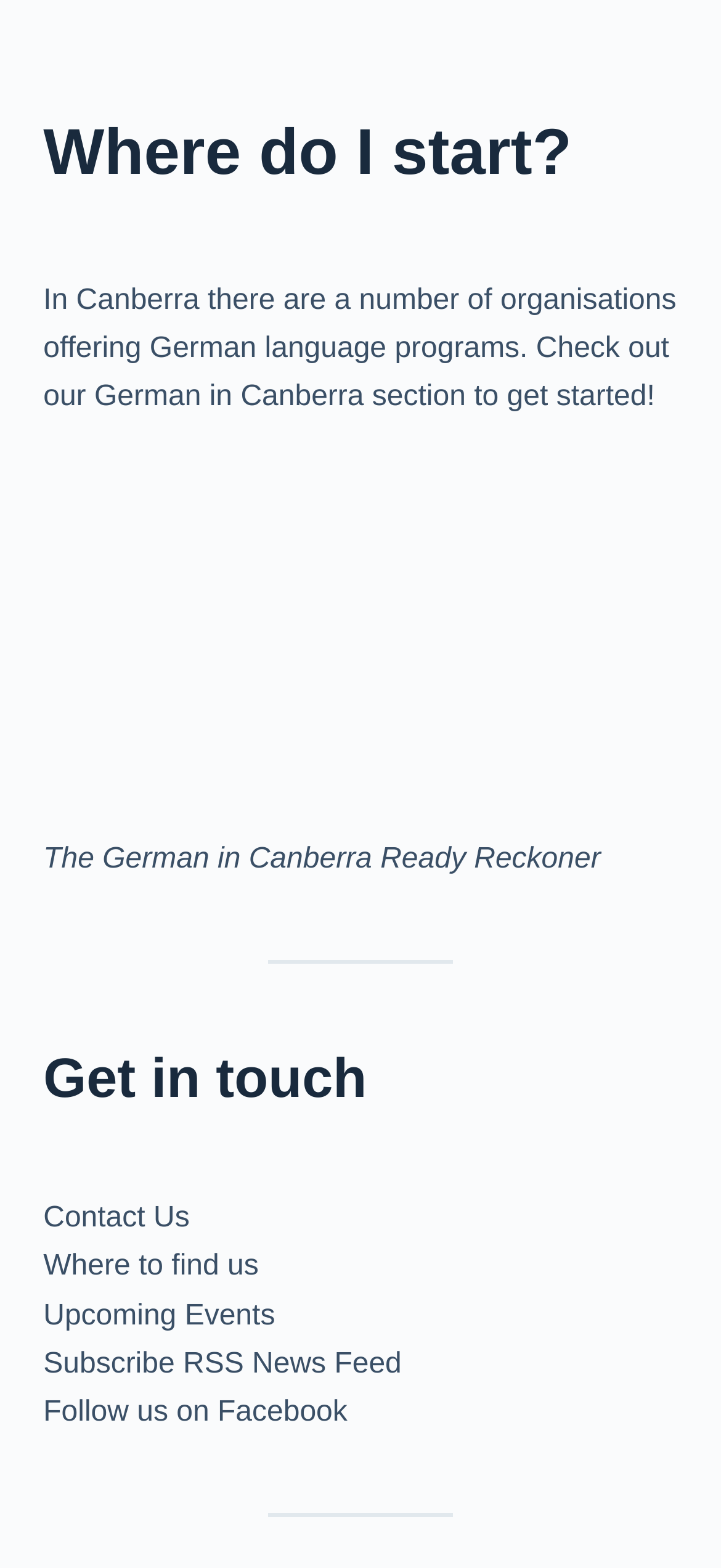Give the bounding box coordinates for the element described by: "German in Canberra".

[0.131, 0.243, 0.505, 0.264]